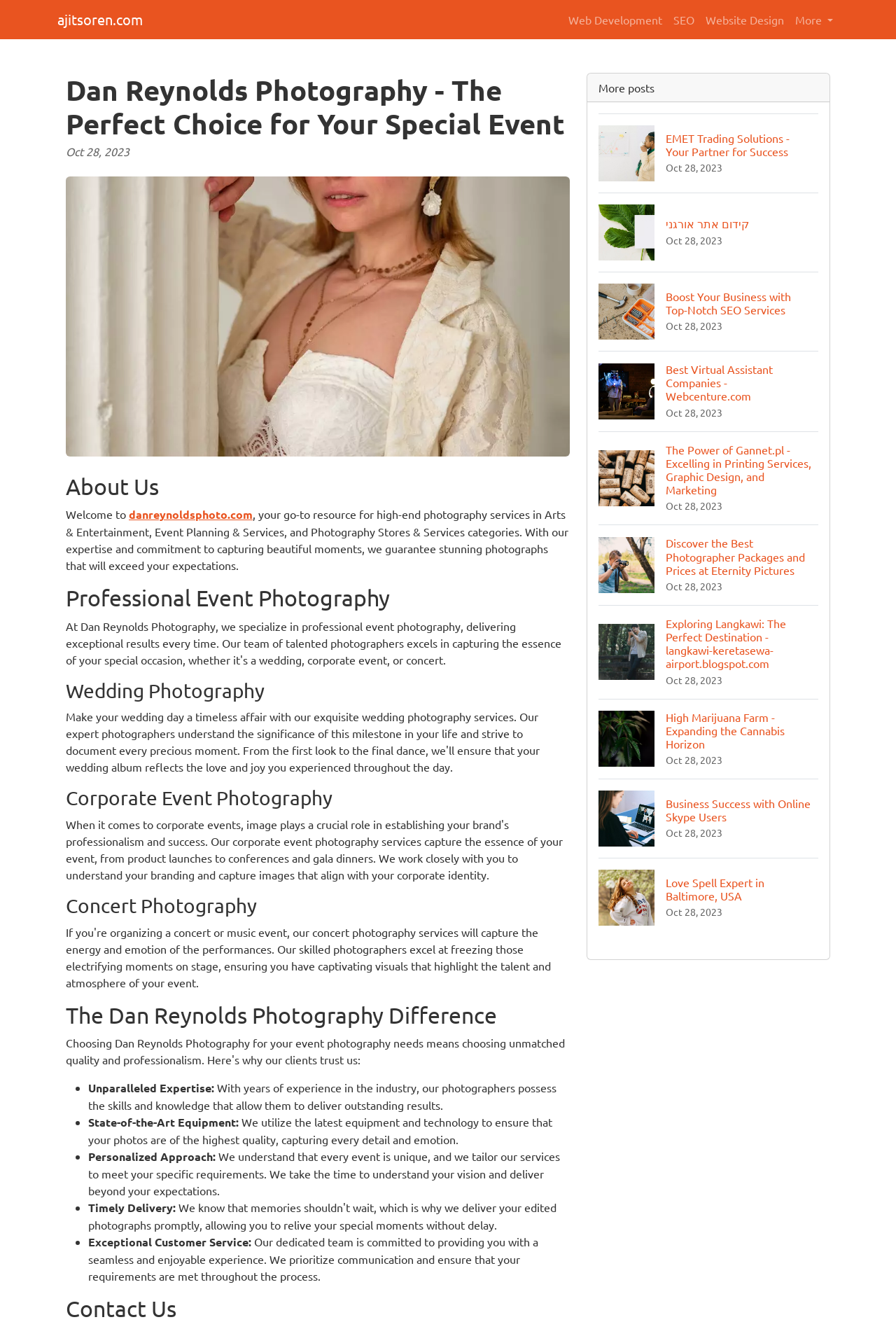Please determine the bounding box coordinates for the element that should be clicked to follow these instructions: "Click on 'About Us'".

[0.073, 0.356, 0.636, 0.376]